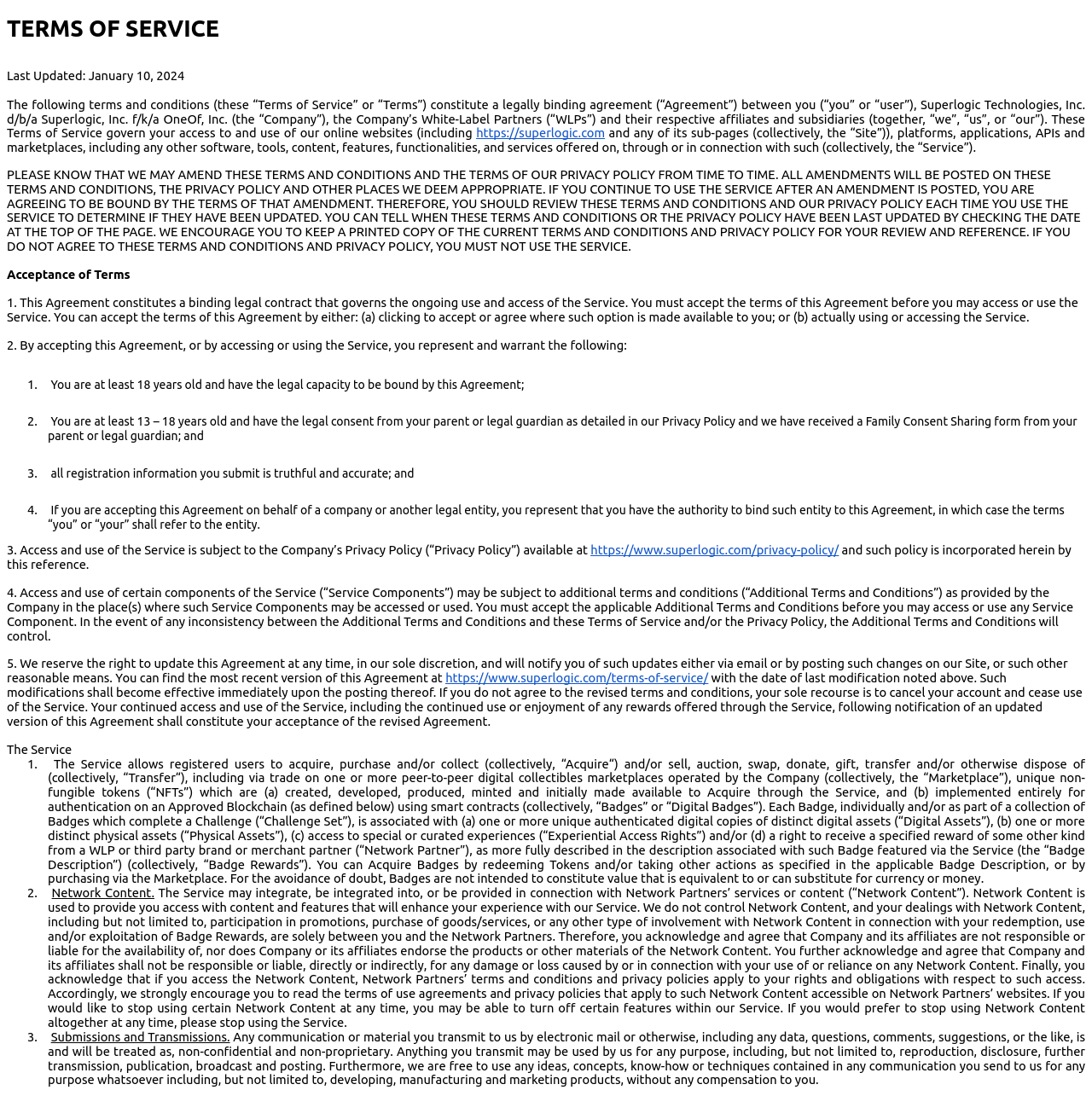Please study the image and answer the question comprehensively:
What is the purpose of the service?

The service allows registered users to acquire, purchase, and/or collect digital badges, which are unique non-fungible tokens implemented on an approved blockchain, and transfer them on a peer-to-peer digital collectibles marketplace.